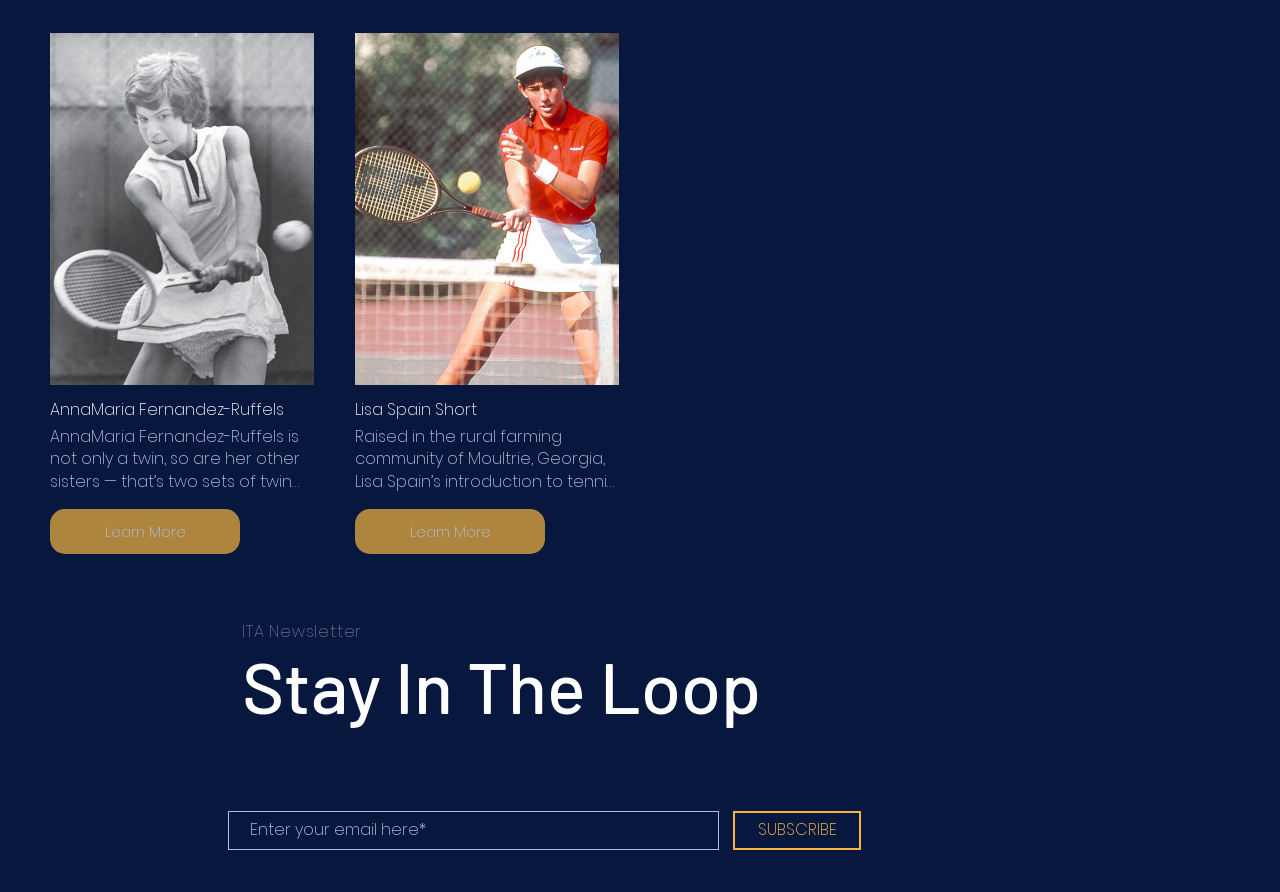Calculate the bounding box coordinates of the UI element given the description: "SUBSCRIBE".

[0.573, 0.909, 0.673, 0.953]